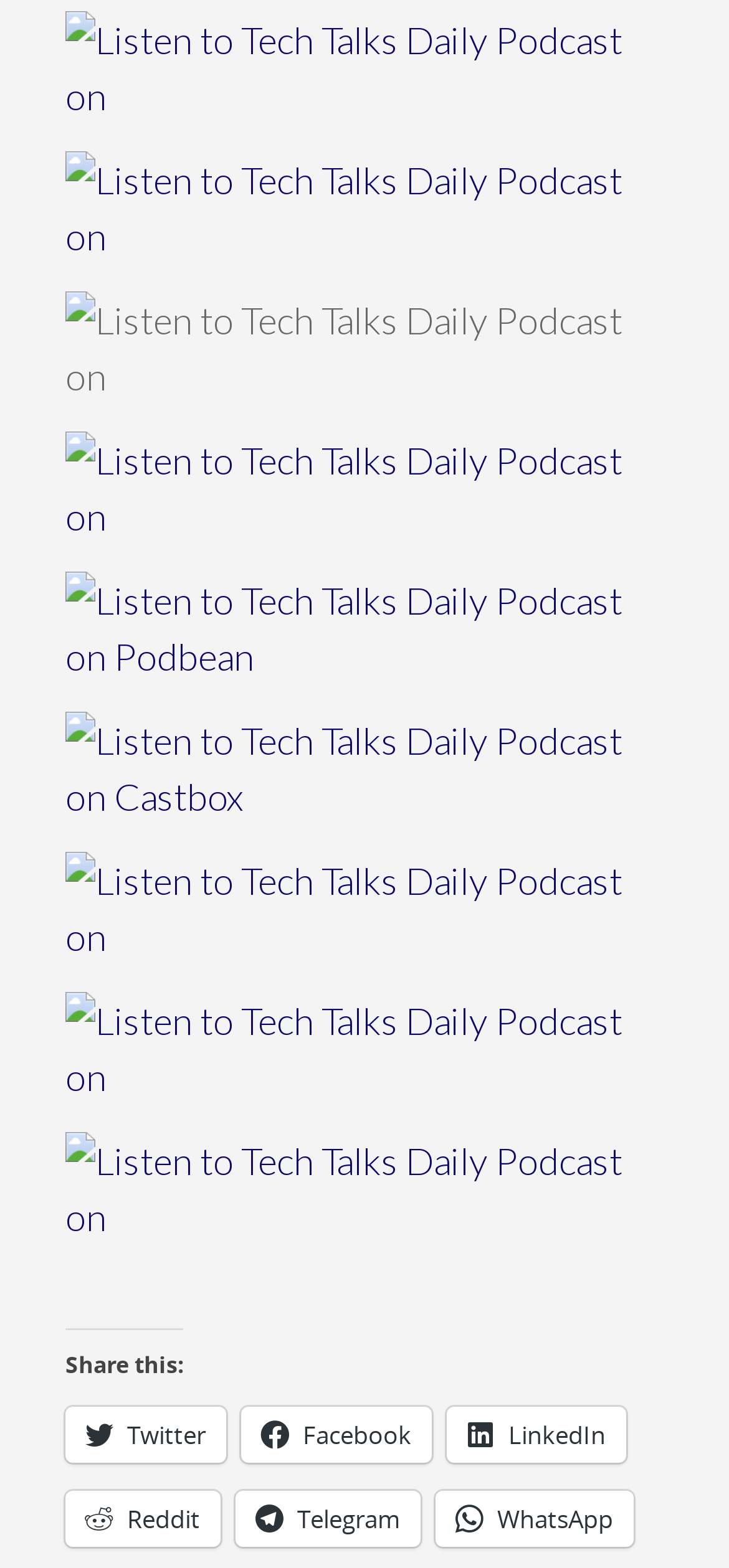Use a single word or phrase to answer the question: Are all podcast platforms listed with an image?

Yes